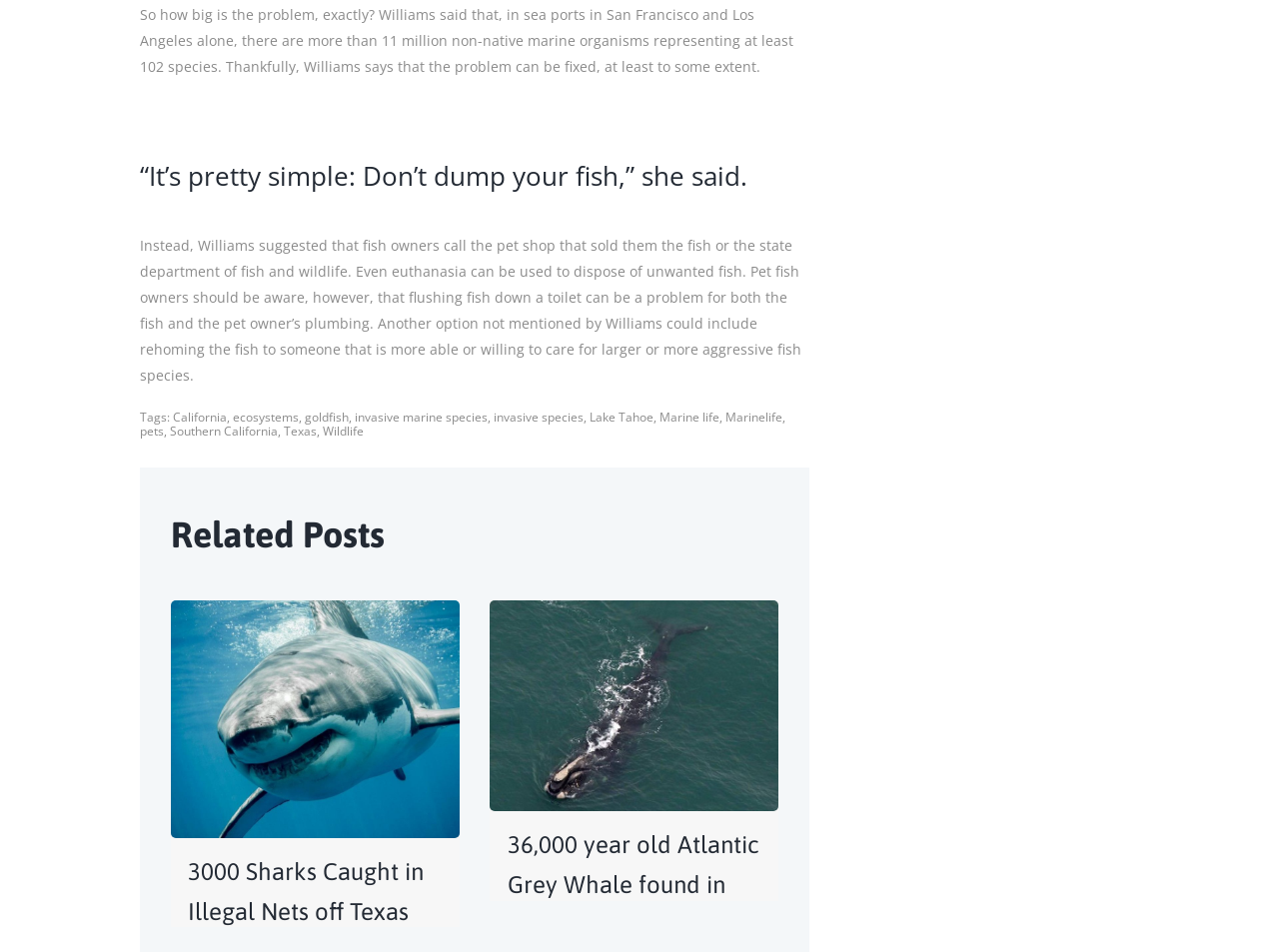Pinpoint the bounding box coordinates of the clickable area necessary to execute the following instruction: "Read the article about 36,000 year old Atlantic Grey Whale found in Georgia". The coordinates should be given as four float numbers between 0 and 1, namely [left, top, right, bottom].

[0.383, 0.631, 0.609, 0.852]